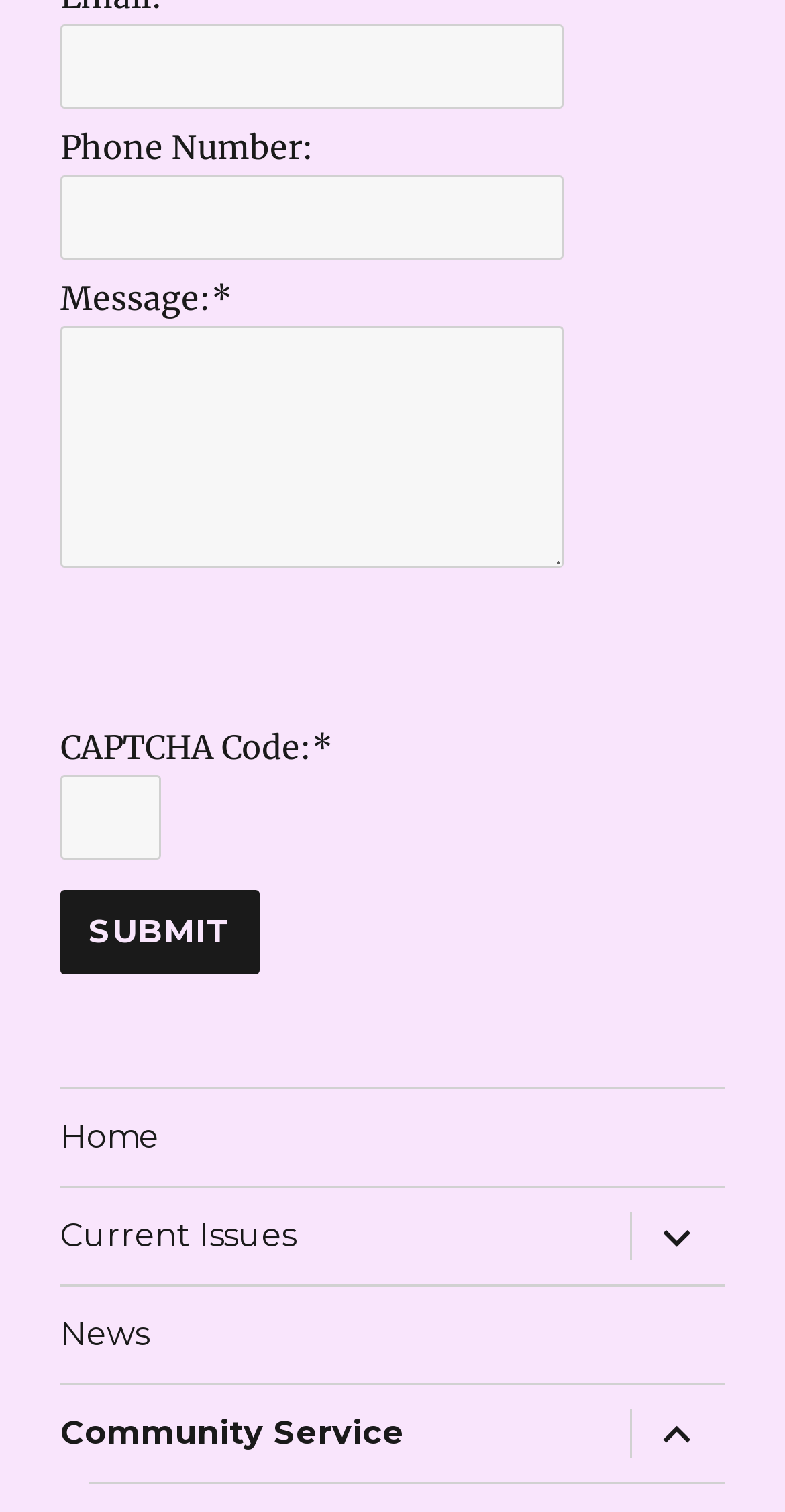Given the element description: "Community Service", predict the bounding box coordinates of the UI element it refers to, using four float numbers between 0 and 1, i.e., [left, top, right, bottom].

[0.077, 0.916, 0.78, 0.98]